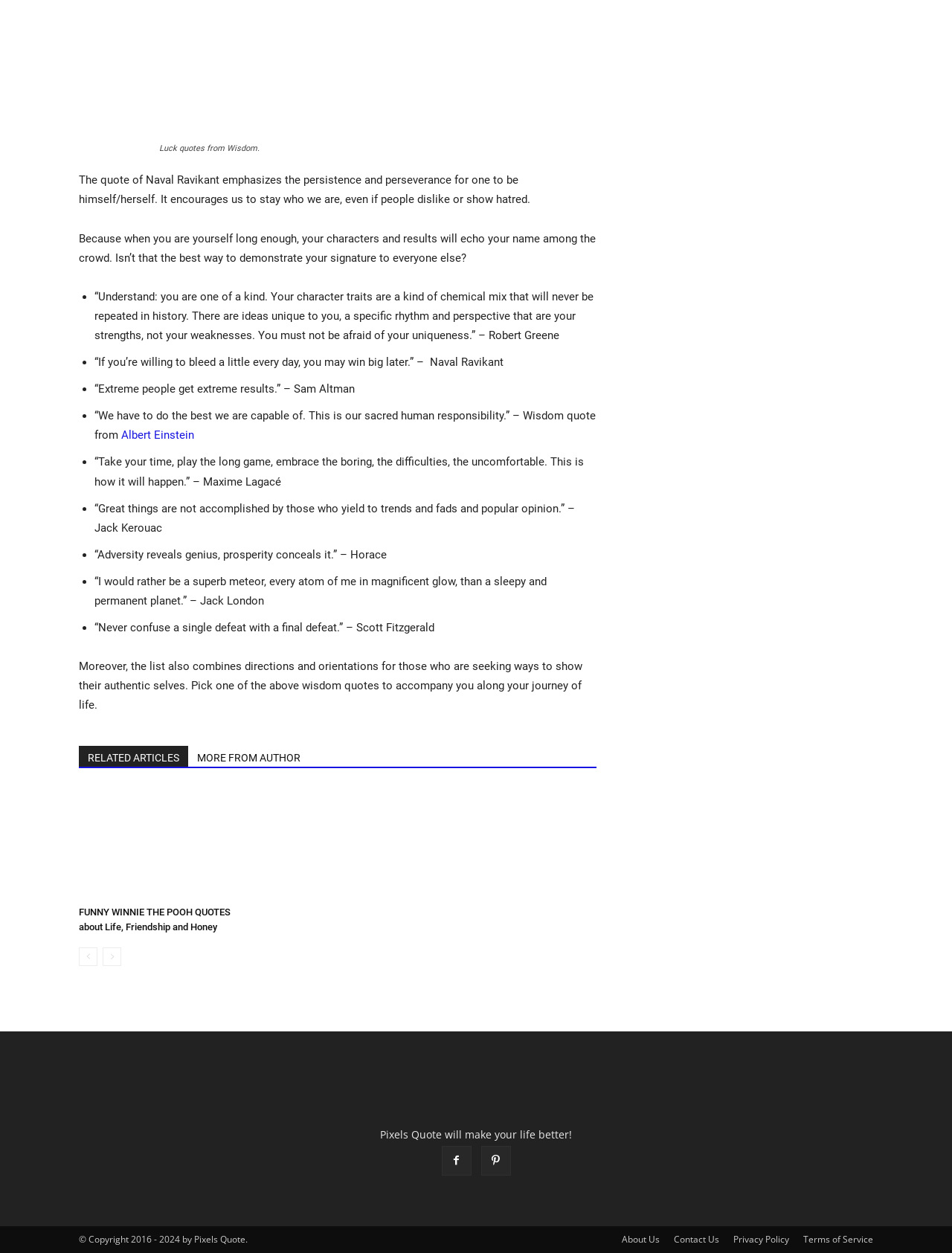Please find and report the bounding box coordinates of the element to click in order to perform the following action: "Check out the Pixels Quote". The coordinates should be expressed as four float numbers between 0 and 1, in the format [left, top, right, bottom].

[0.447, 0.876, 0.553, 0.886]